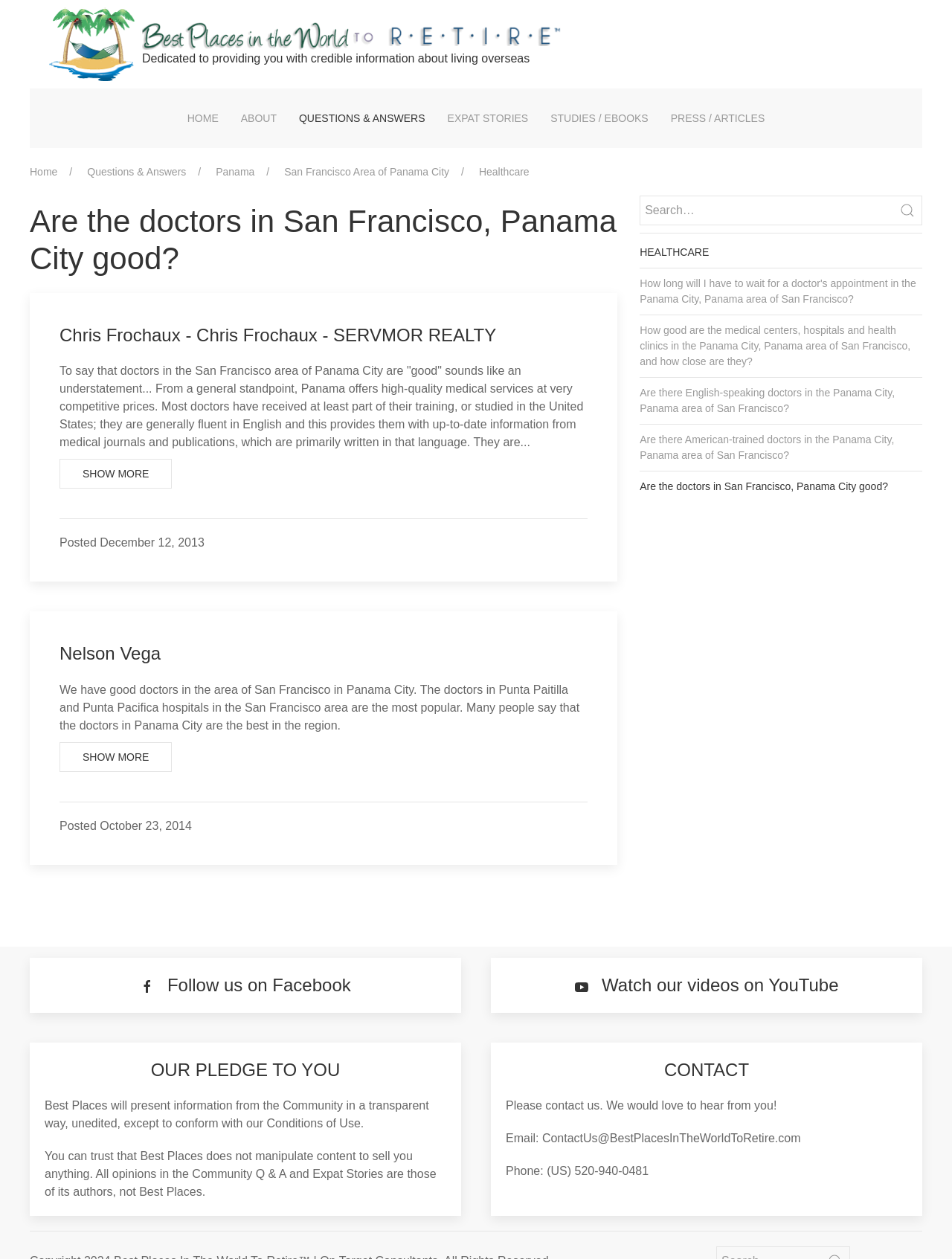Please give the bounding box coordinates of the area that should be clicked to fulfill the following instruction: "Search for something". The coordinates should be in the format of four float numbers from 0 to 1, i.e., [left, top, right, bottom].

[0.672, 0.155, 0.969, 0.179]